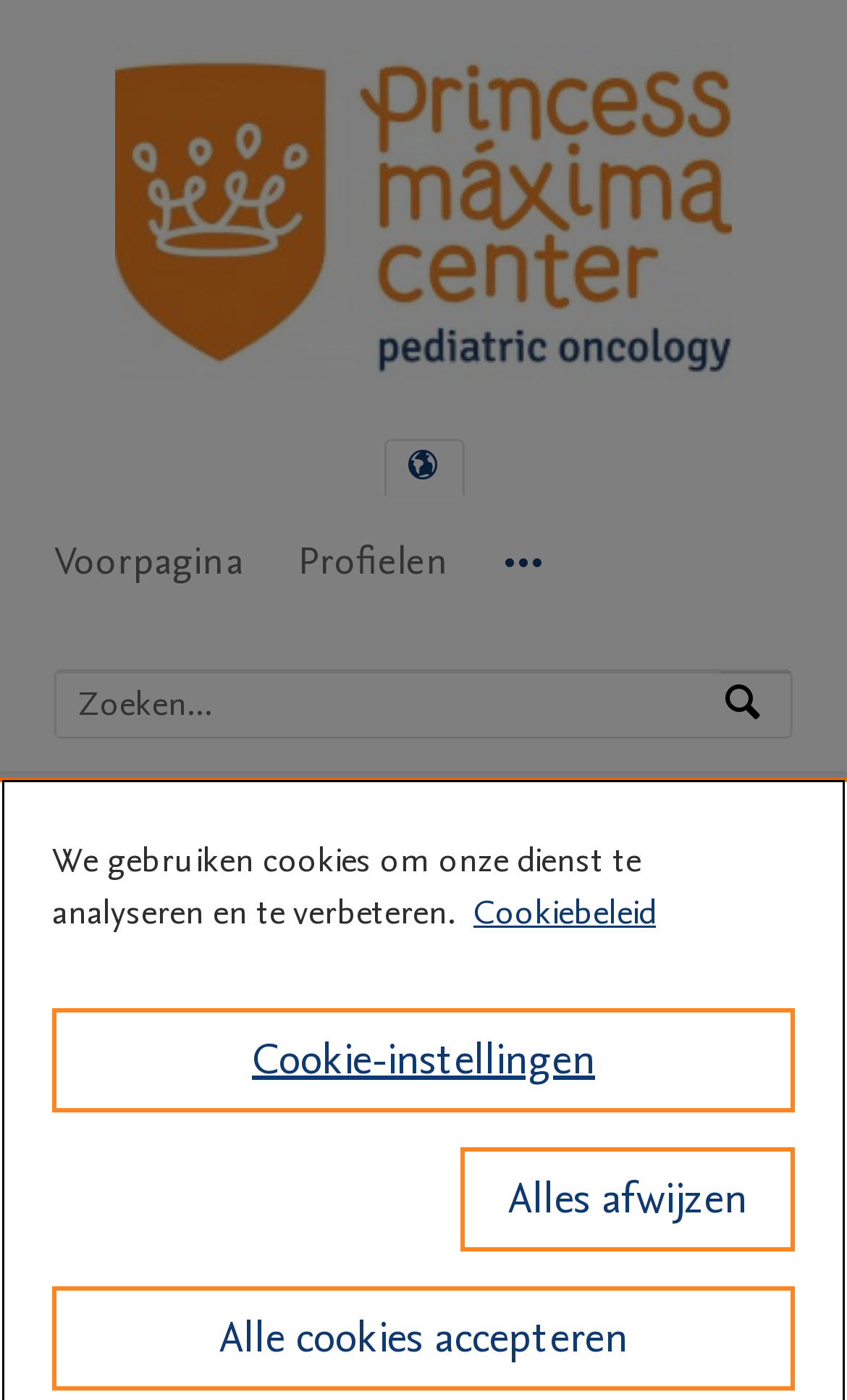Determine the main text heading of the webpage and provide its content.

Using fMRI to Investigate Memory in Young Children Born Small for Gestational Age